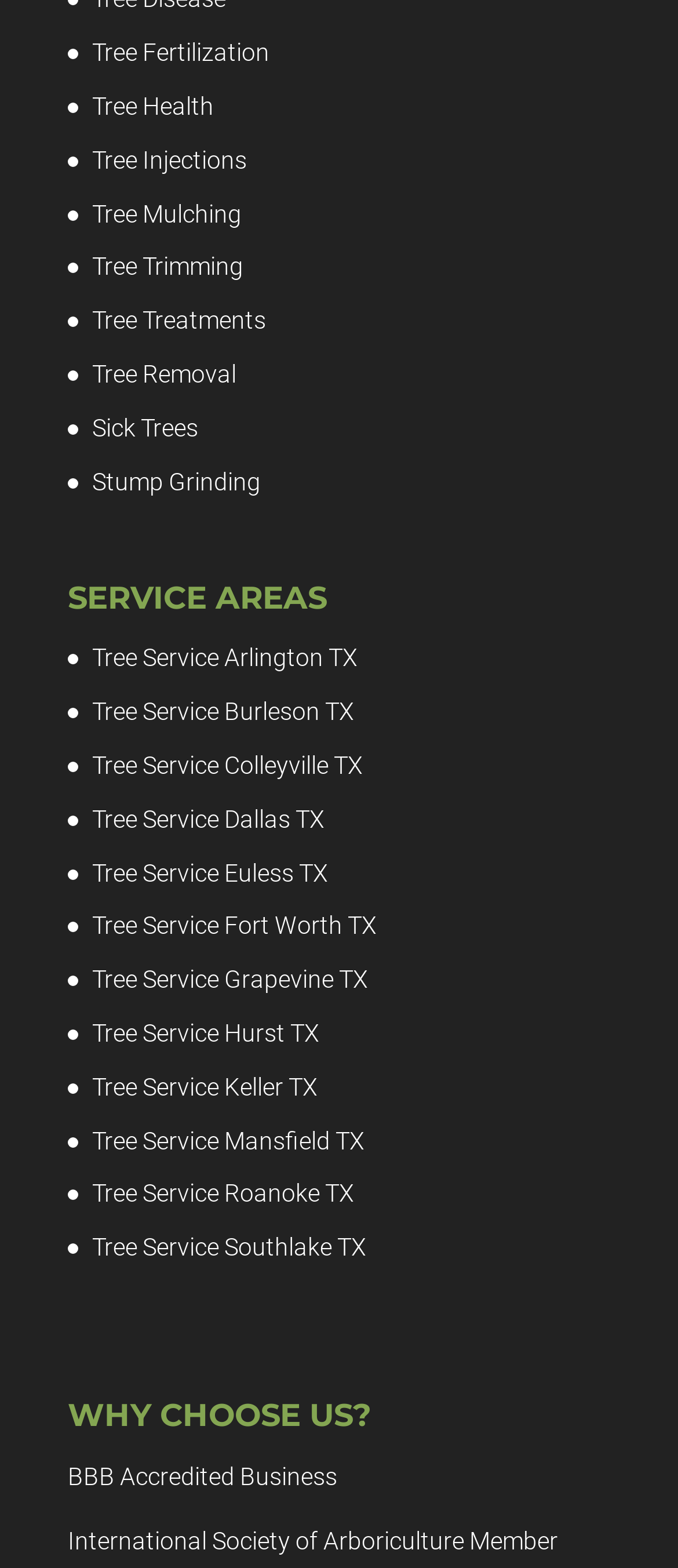What professional organization is the company a member of?
Using the visual information, reply with a single word or short phrase.

International Society of Arboriculture